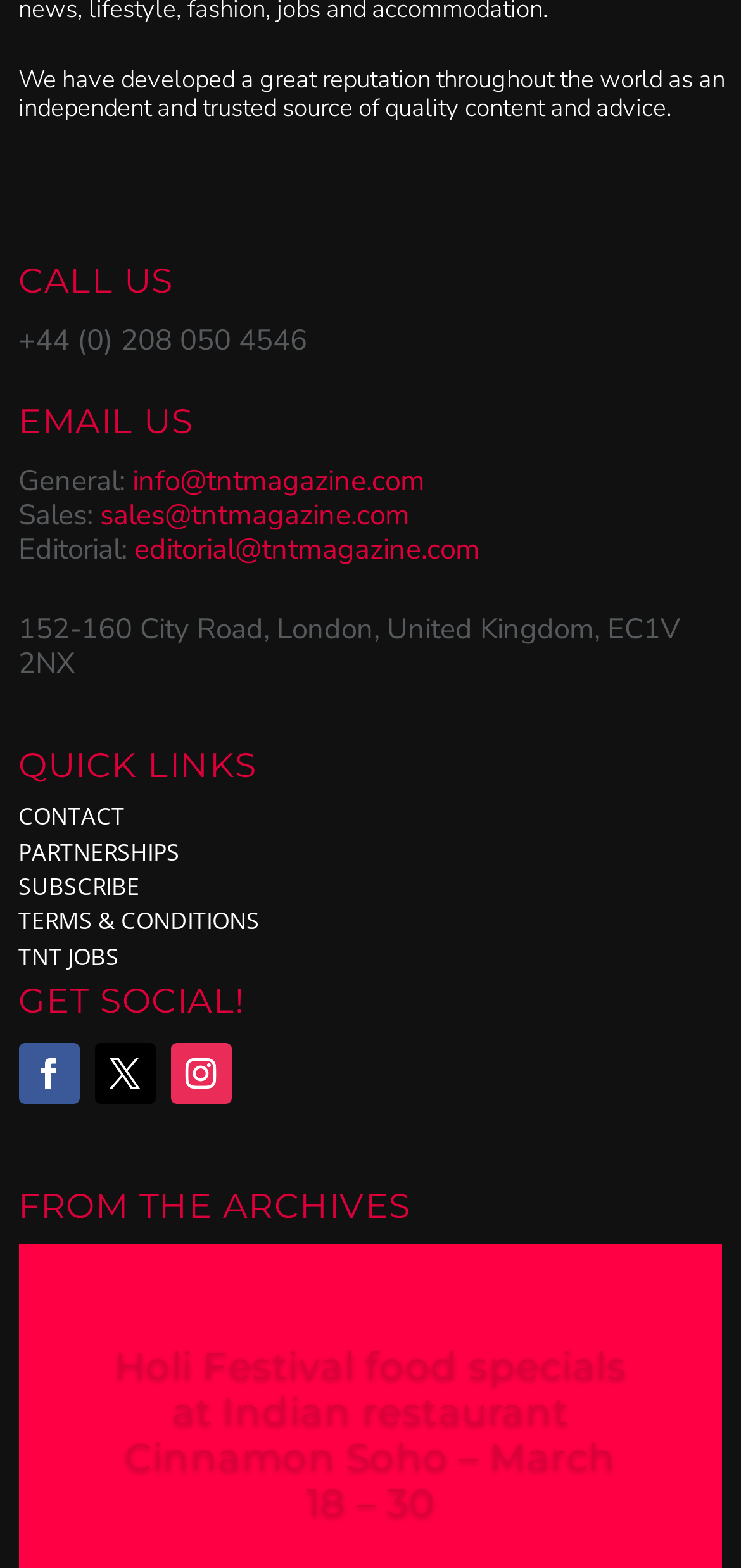What is the email address for general inquiries?
Give a comprehensive and detailed explanation for the question.

I found the email address by looking at the 'EMAIL US' section, where it is listed as 'info@tntmagazine.com' under the 'General:' label.